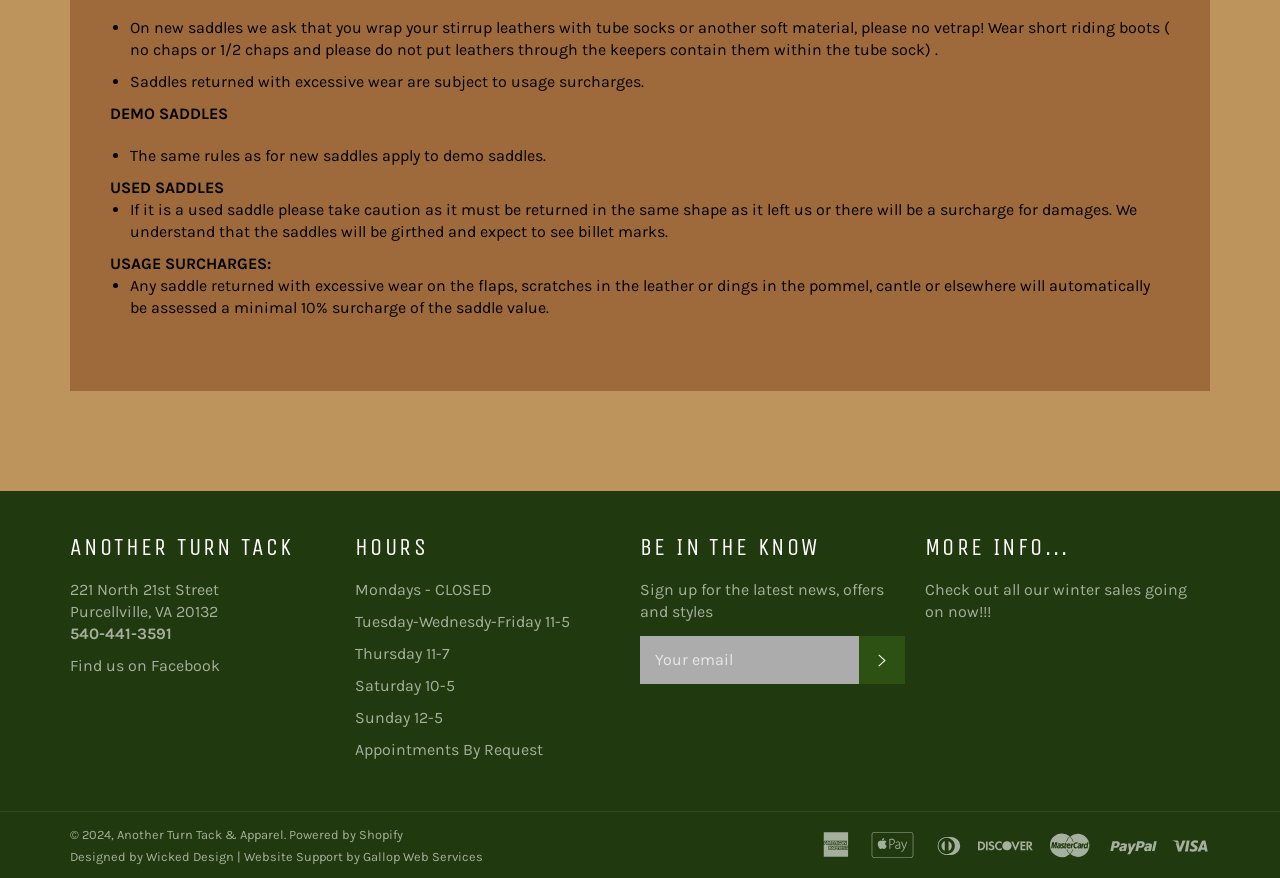Determine the bounding box coordinates for the area that should be clicked to carry out the following instruction: "Call the phone number".

[0.055, 0.71, 0.134, 0.732]